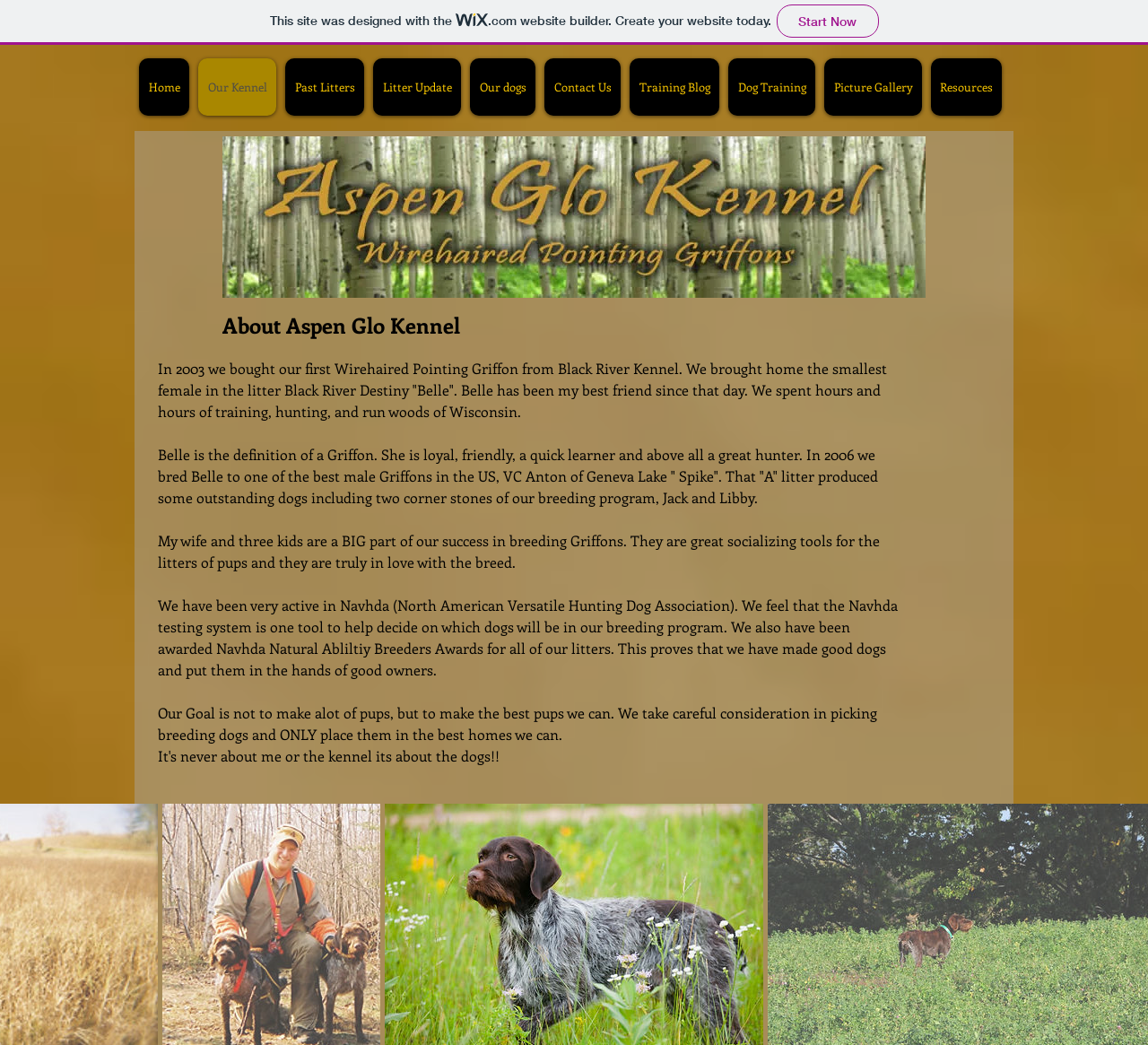What breed of dog is mentioned?
Respond to the question with a well-detailed and thorough answer.

The webpage mentions 'Wirehaired Pointing Griffon' as the breed of dog, specifically in the context of the author's first dog, Belle, which was brought home from Black River Kennel.